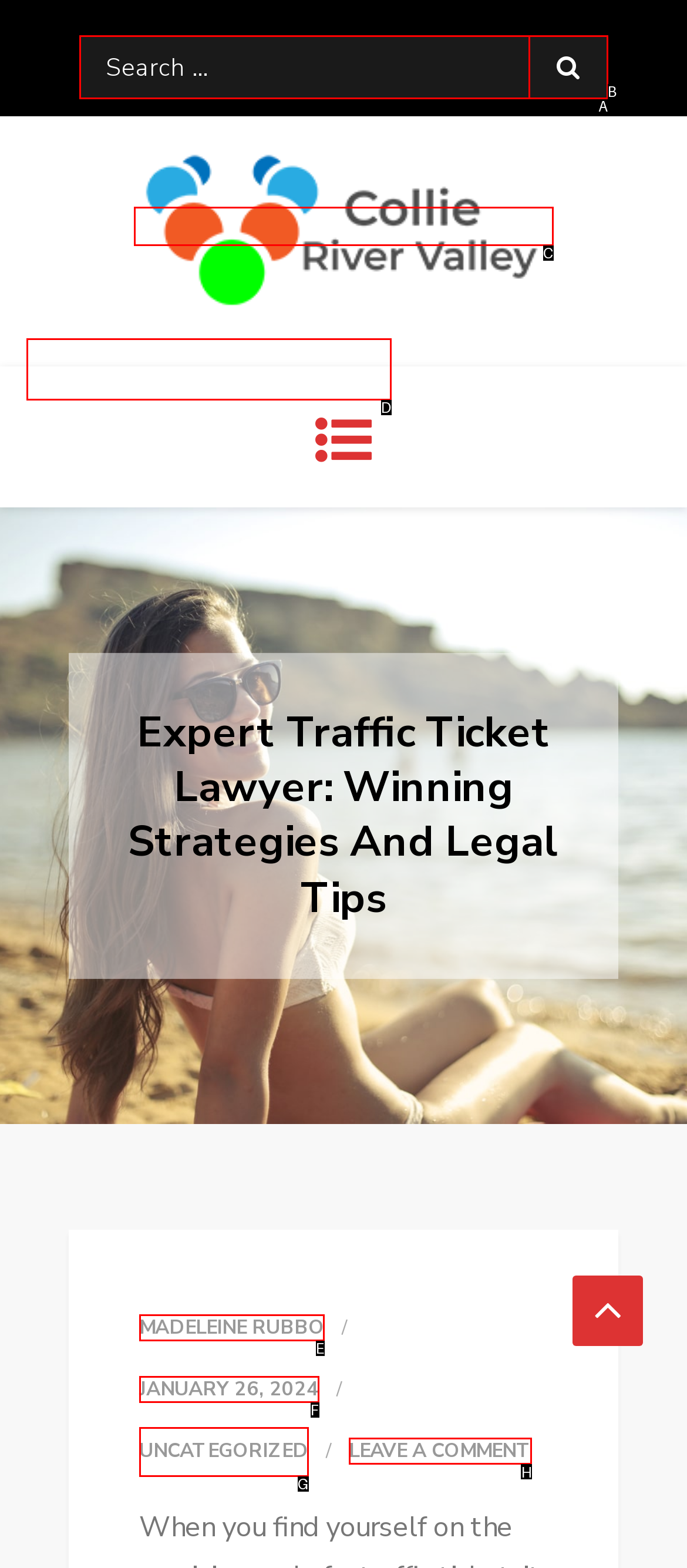Determine which HTML element should be clicked for this task: Leave a comment on the article
Provide the option's letter from the available choices.

H